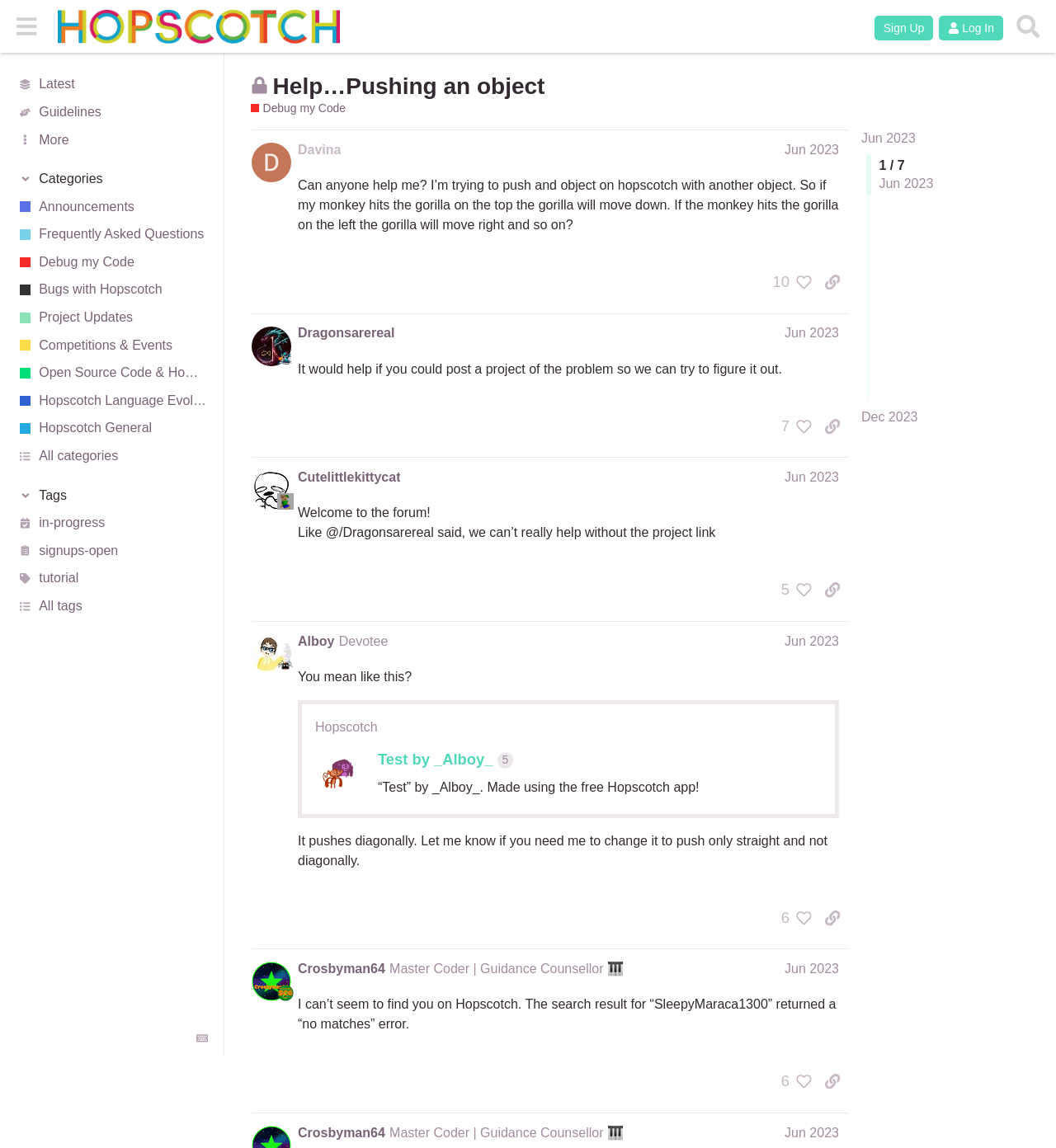Can you determine the bounding box coordinates of the area that needs to be clicked to fulfill the following instruction: "Search for a topic"?

[0.956, 0.007, 0.992, 0.039]